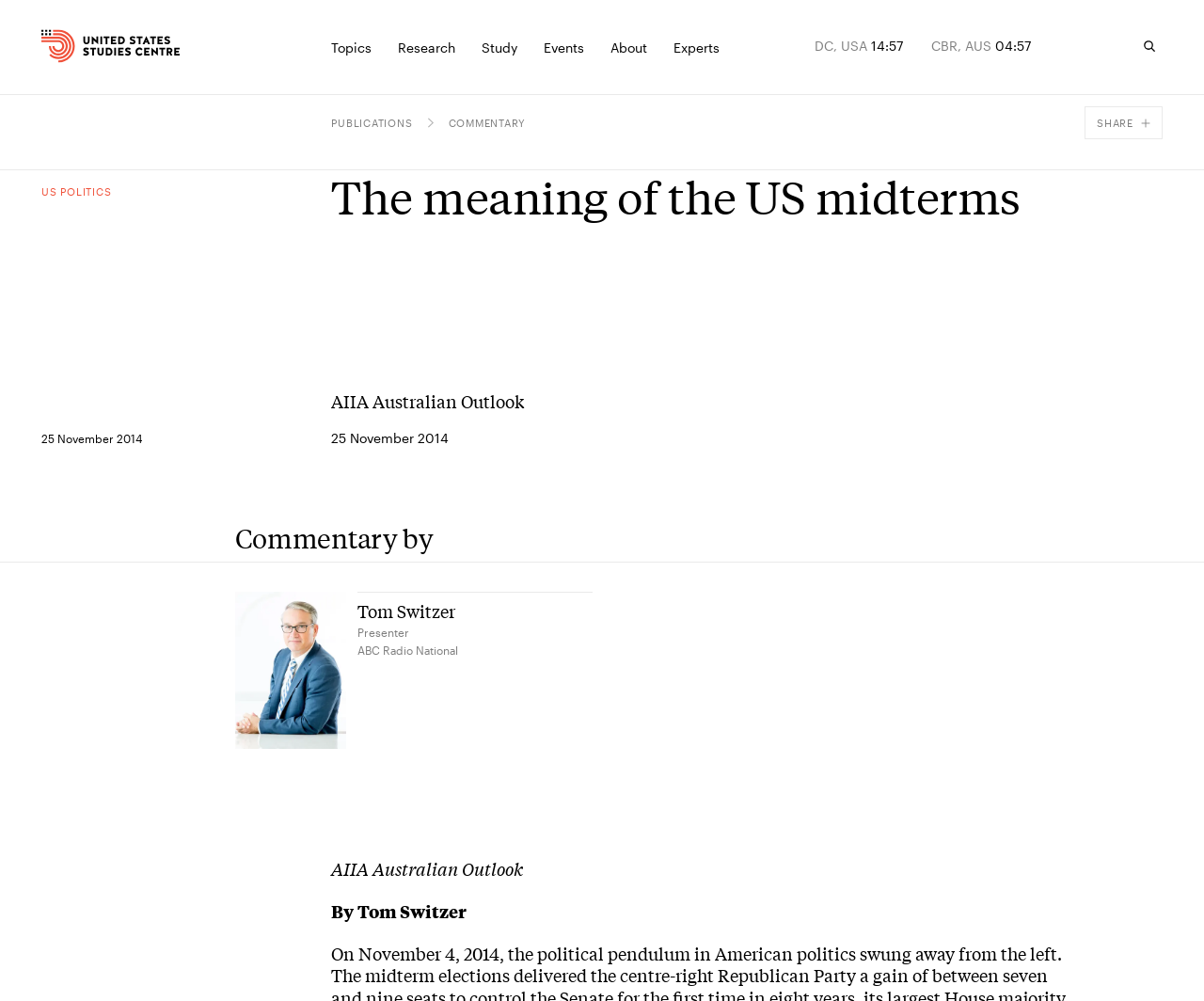Provide a brief response to the question below using one word or phrase:
What is the name of the publication?

AIIA Australian Outlook